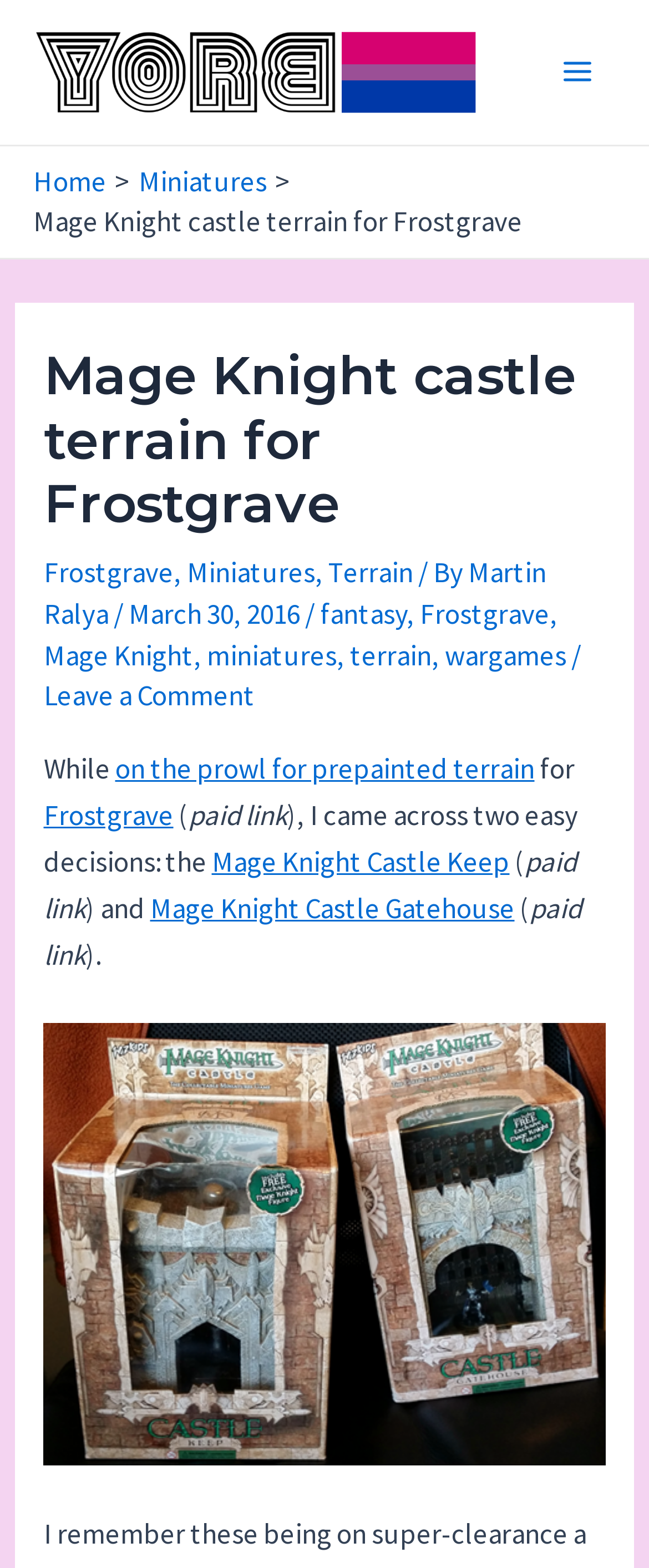Please find the bounding box coordinates of the section that needs to be clicked to achieve this instruction: "Click on the 'Yore' link".

[0.051, 0.032, 0.737, 0.056]